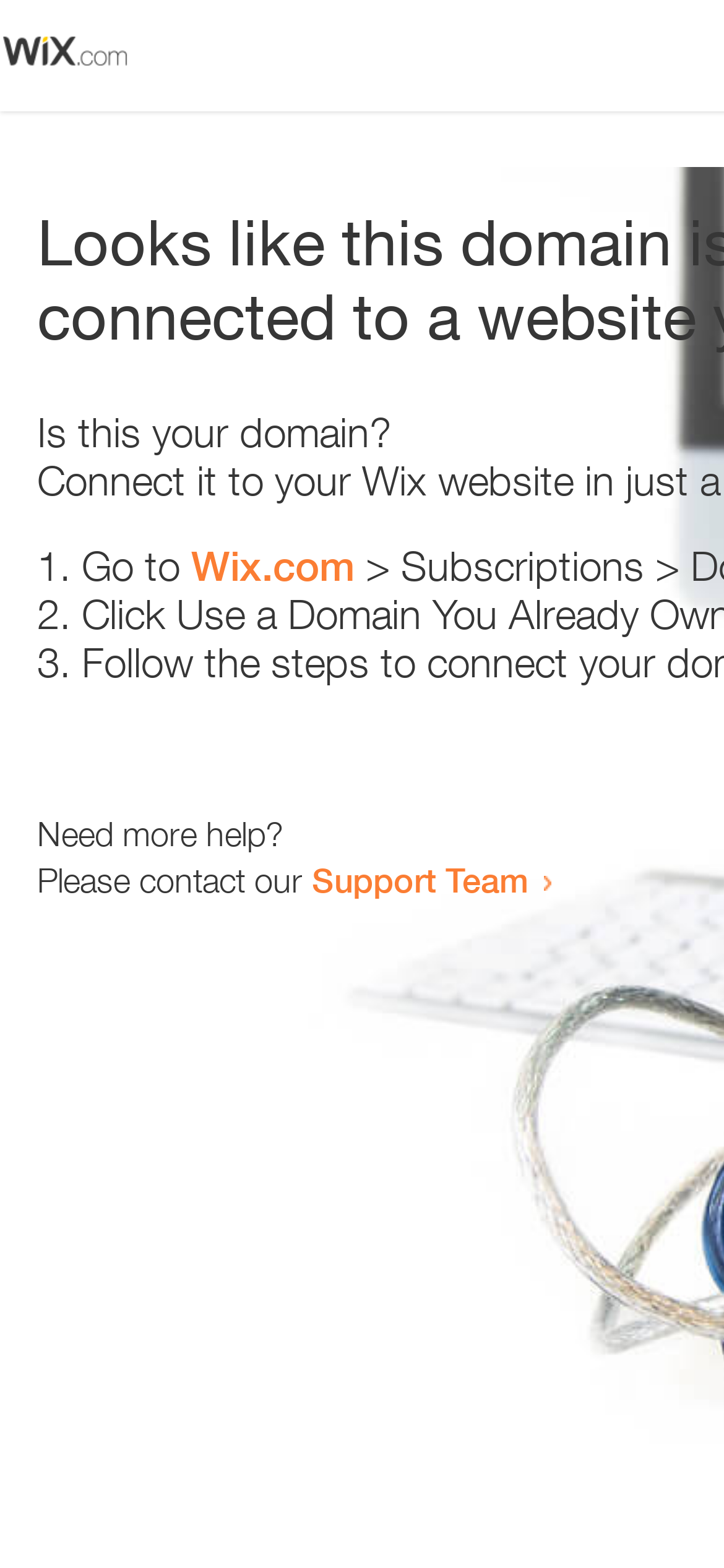Provide the bounding box coordinates of the HTML element described by the text: "Support Team".

[0.431, 0.548, 0.731, 0.574]